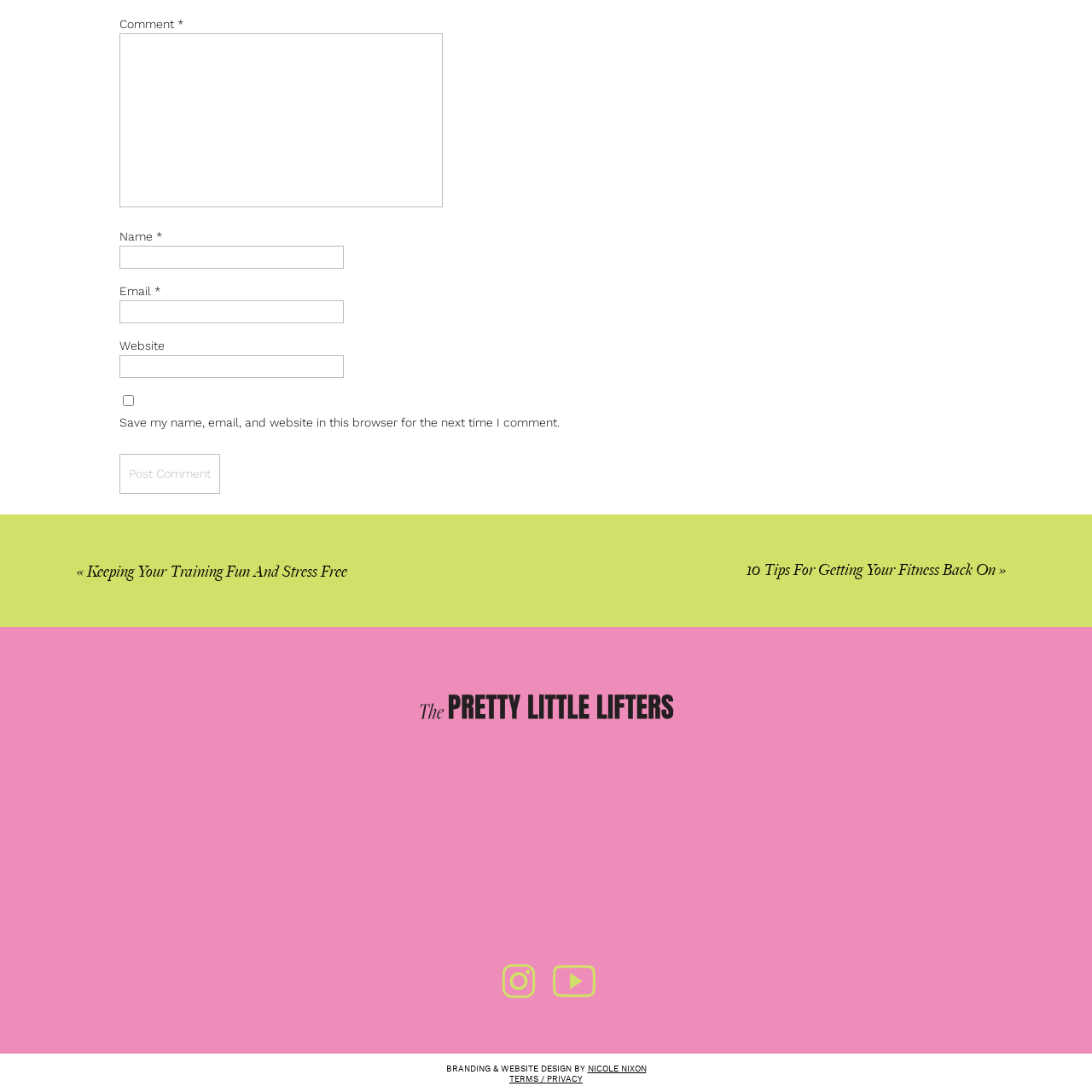What is the design of the icon and links?
Check the image inside the red bounding box and provide your answer in a single word or short phrase.

Clean and straightforward